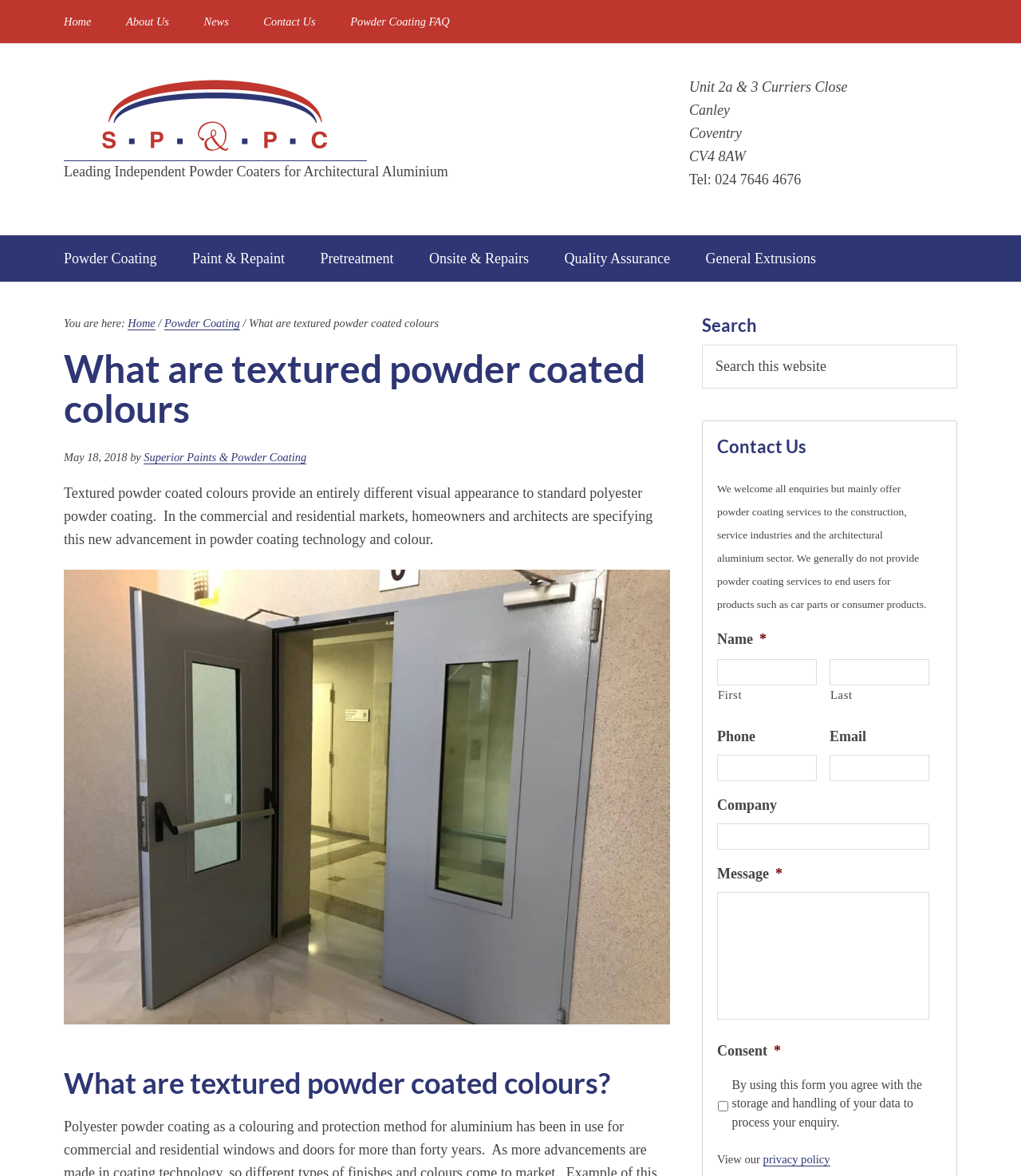Could you find the bounding box coordinates of the clickable area to complete this instruction: "Search for a keyword"?

None